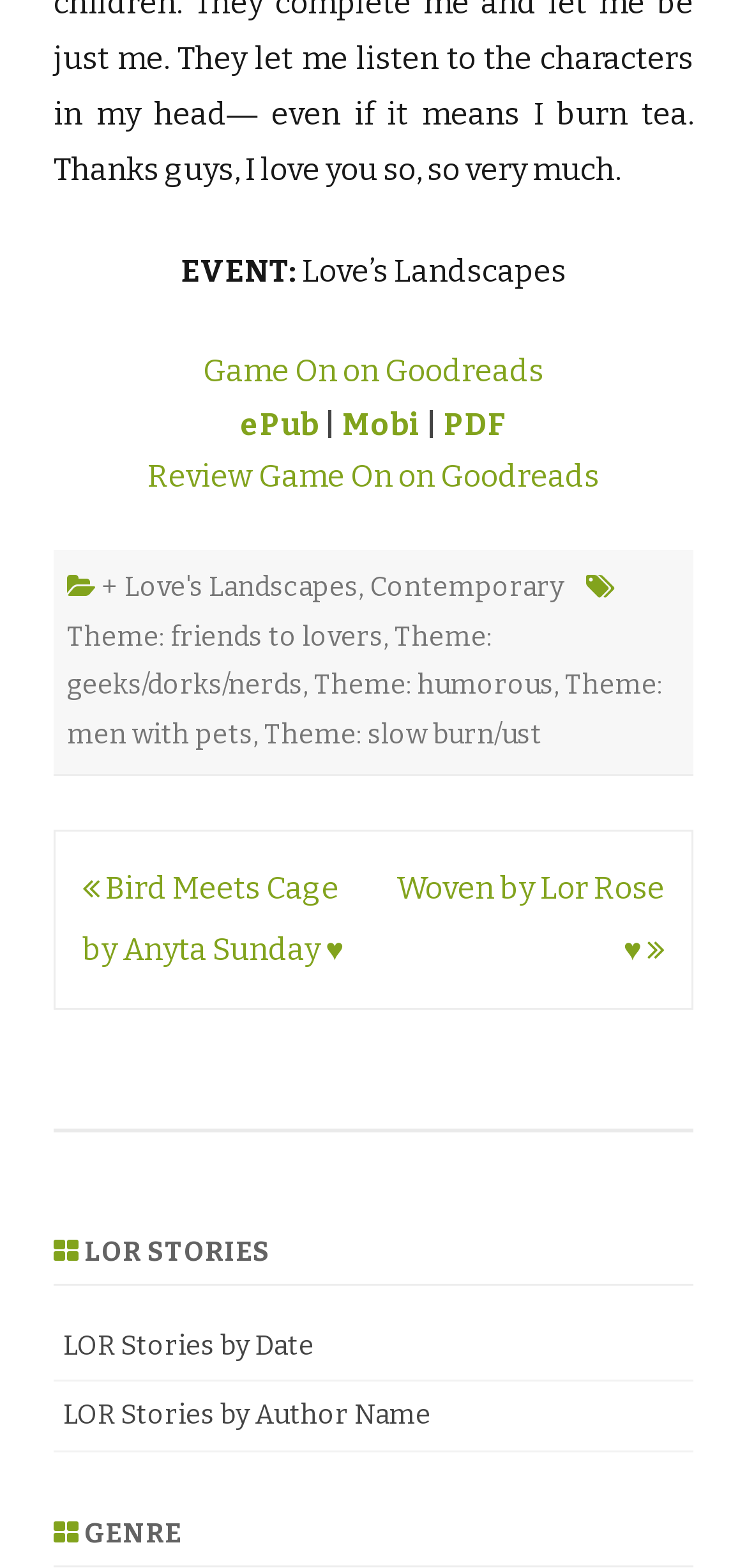Locate the coordinates of the bounding box for the clickable region that fulfills this instruction: "Read Bird Meets Cage by Anyta Sunday".

[0.11, 0.555, 0.46, 0.617]